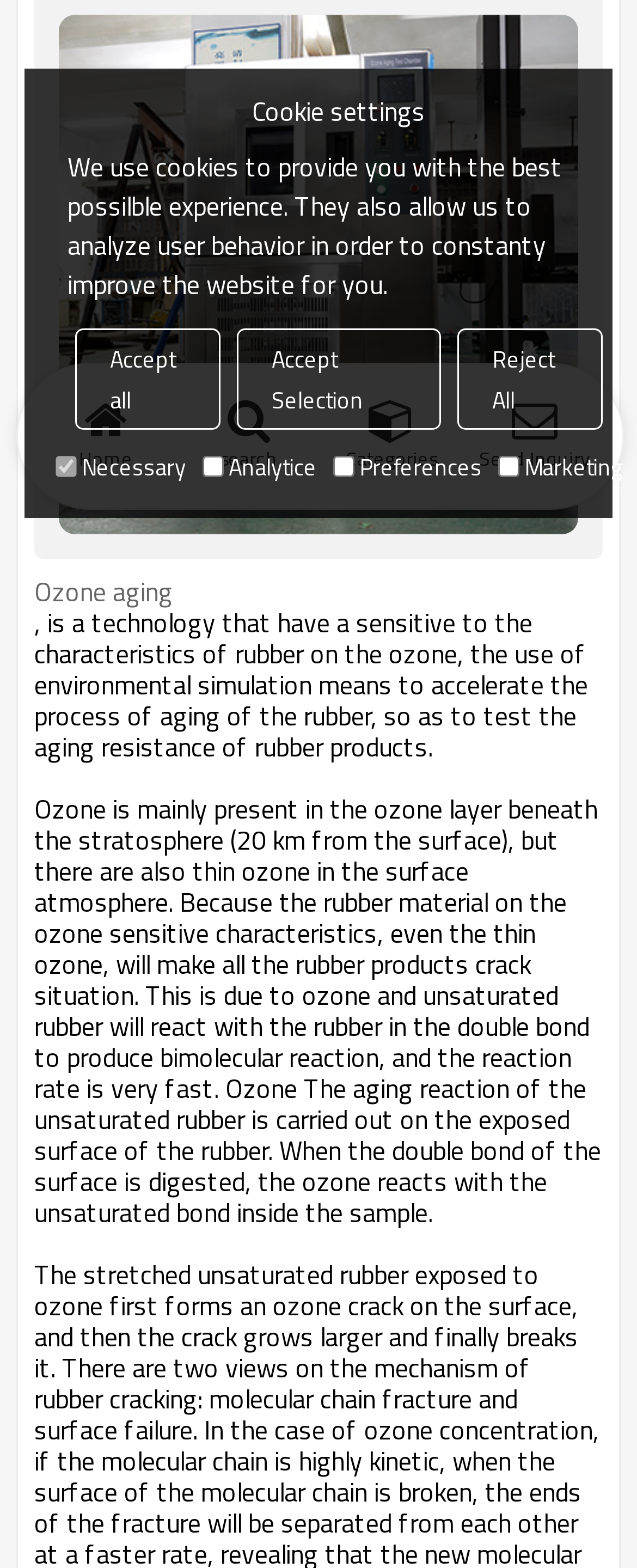Provide the bounding box coordinates of the HTML element this sentence describes: "Privacy Policy". The bounding box coordinates consist of four float numbers between 0 and 1, i.e., [left, top, right, bottom].

None